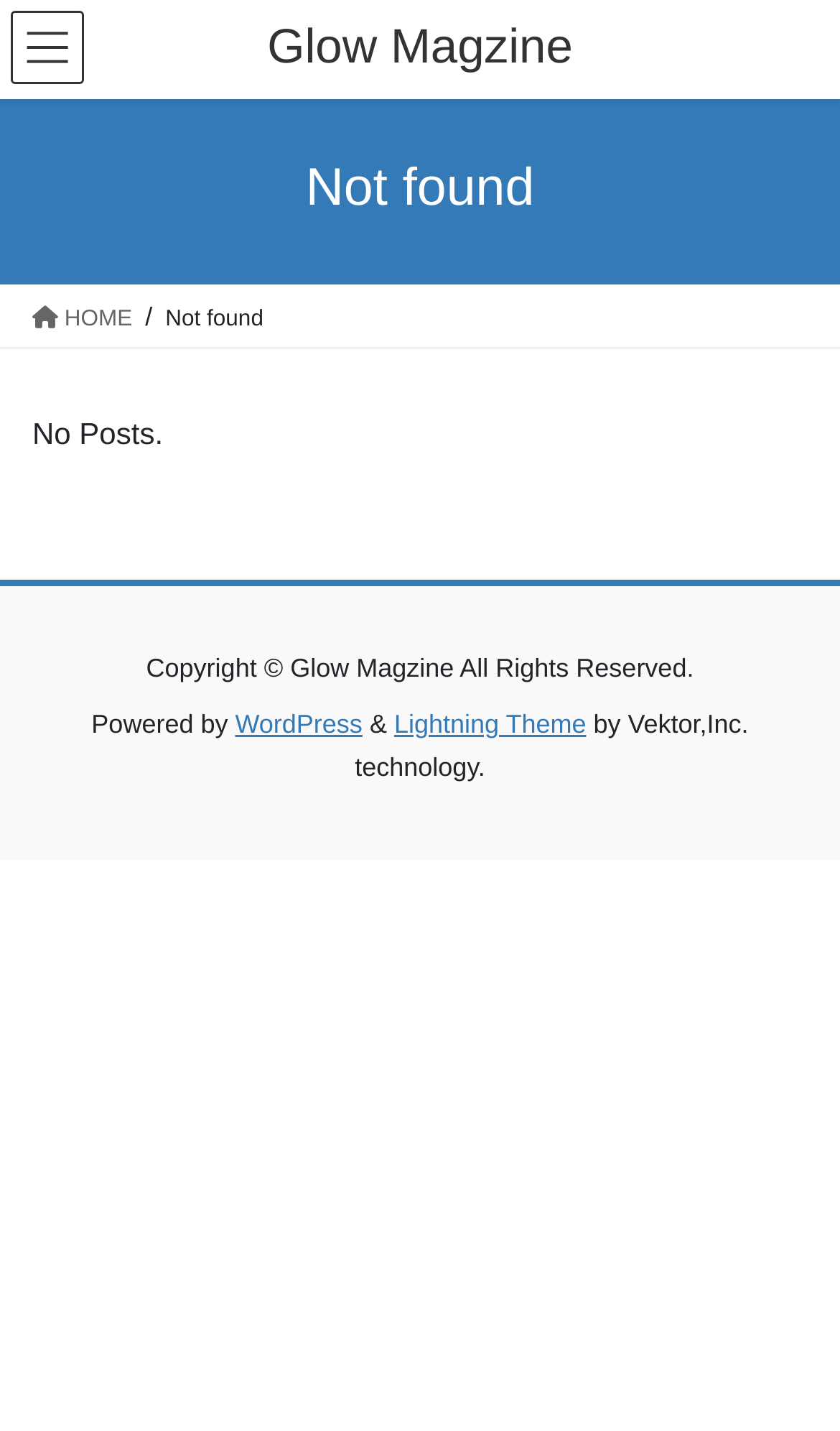What is the current page status?
Using the image, answer in one word or phrase.

Not found